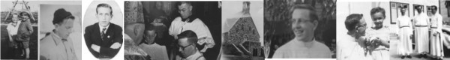Please provide a brief answer to the question using only one word or phrase: 
What is Father Emilien Tardif known for?

Evangelization and healing